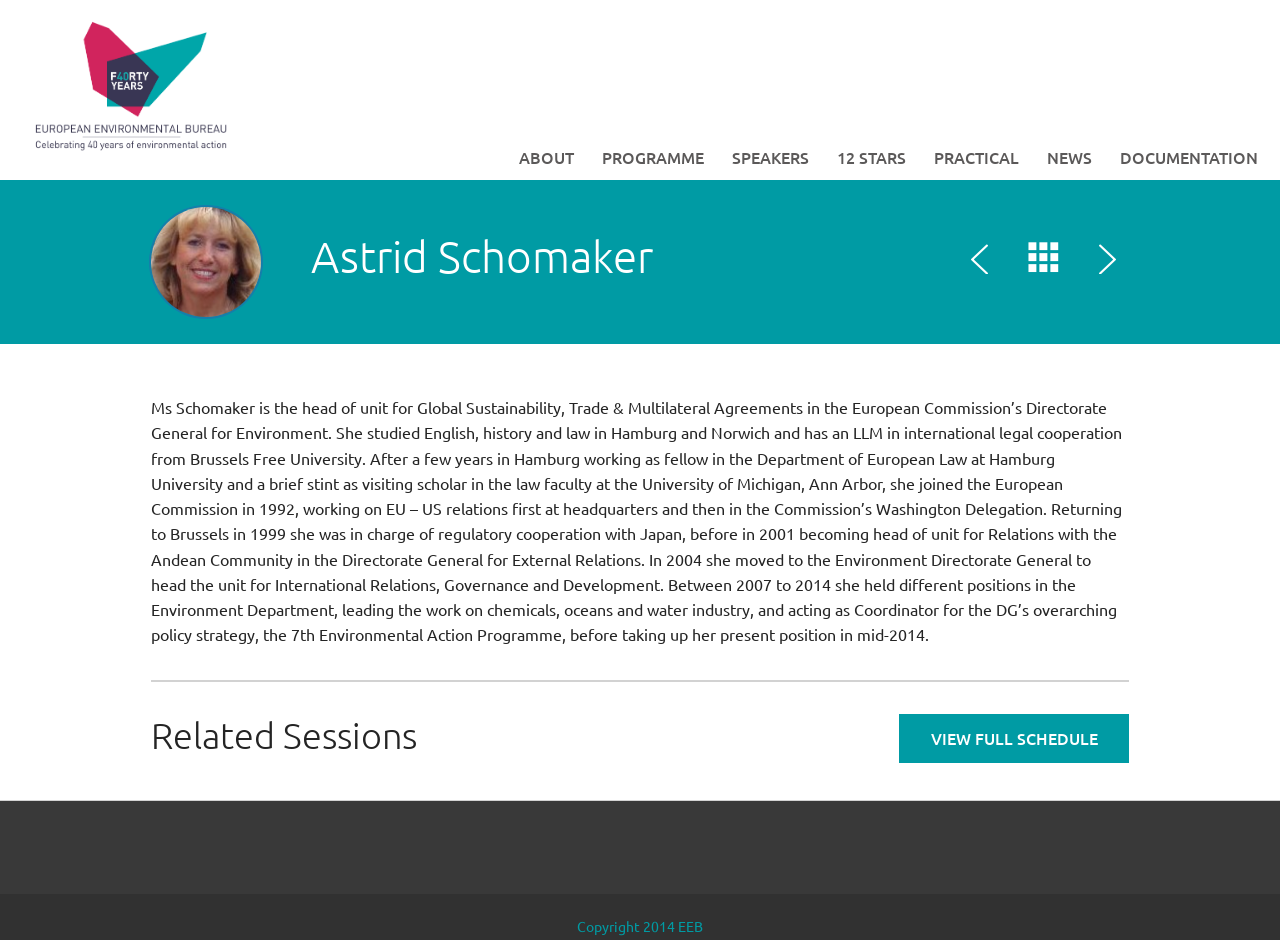Find the bounding box coordinates for the element described here: "About".

[0.396, 0.143, 0.458, 0.191]